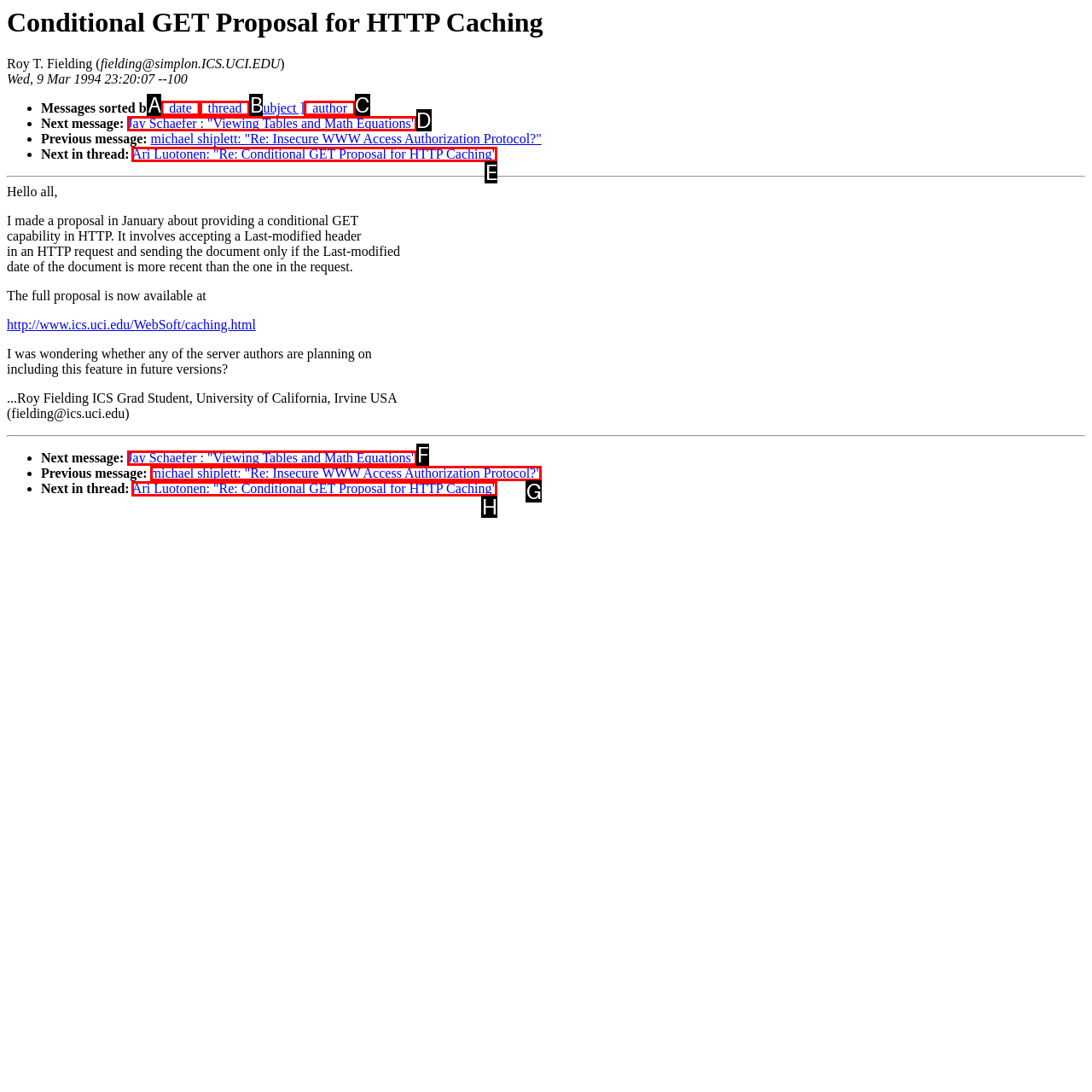Determine which option you need to click to execute the following task: View the next message. Provide your answer as a single letter.

F